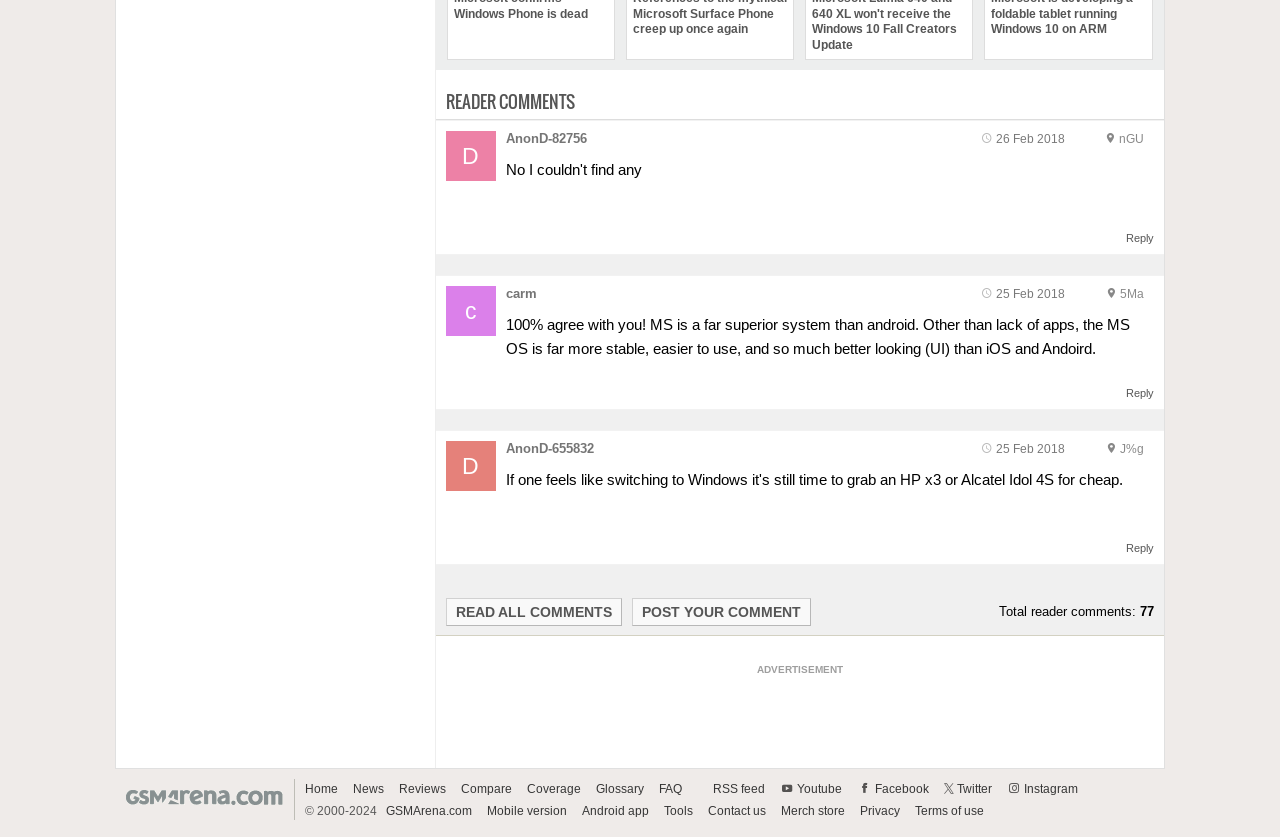Please mark the bounding box coordinates of the area that should be clicked to carry out the instruction: "Read all comments".

[0.348, 0.715, 0.486, 0.748]